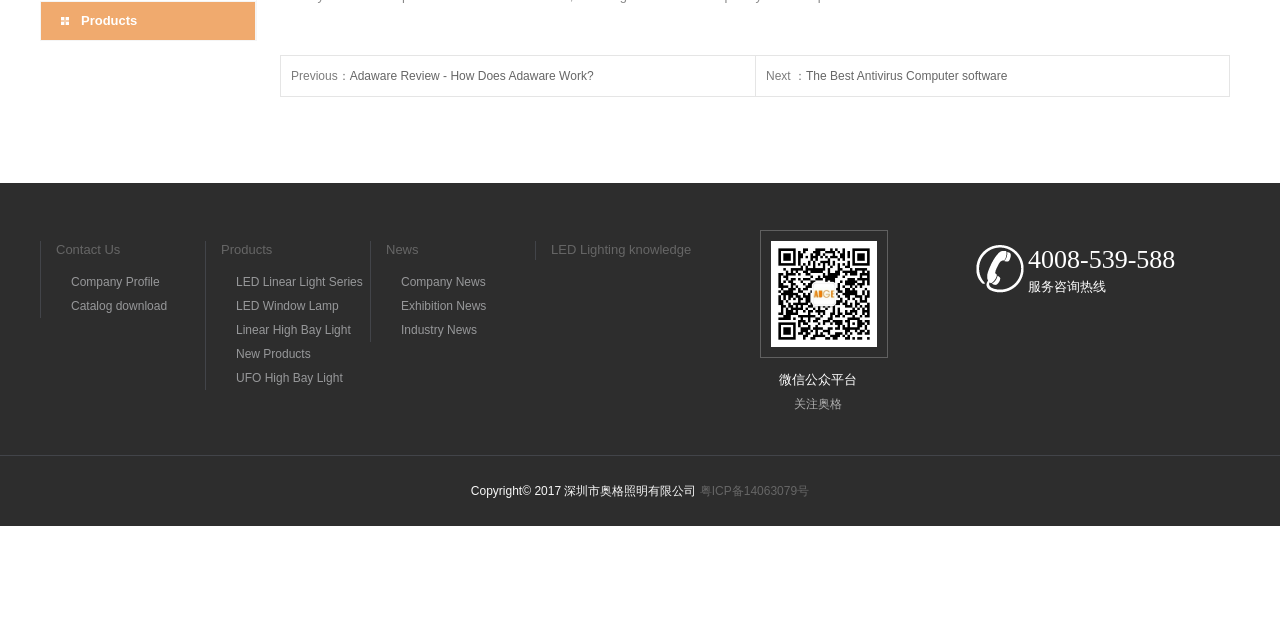Given the element description, predict the bounding box coordinates in the format (top-left x, top-left y, bottom-right x, bottom-right y). Make sure all values are between 0 and 1. Here is the element description: News

[0.302, 0.378, 0.327, 0.402]